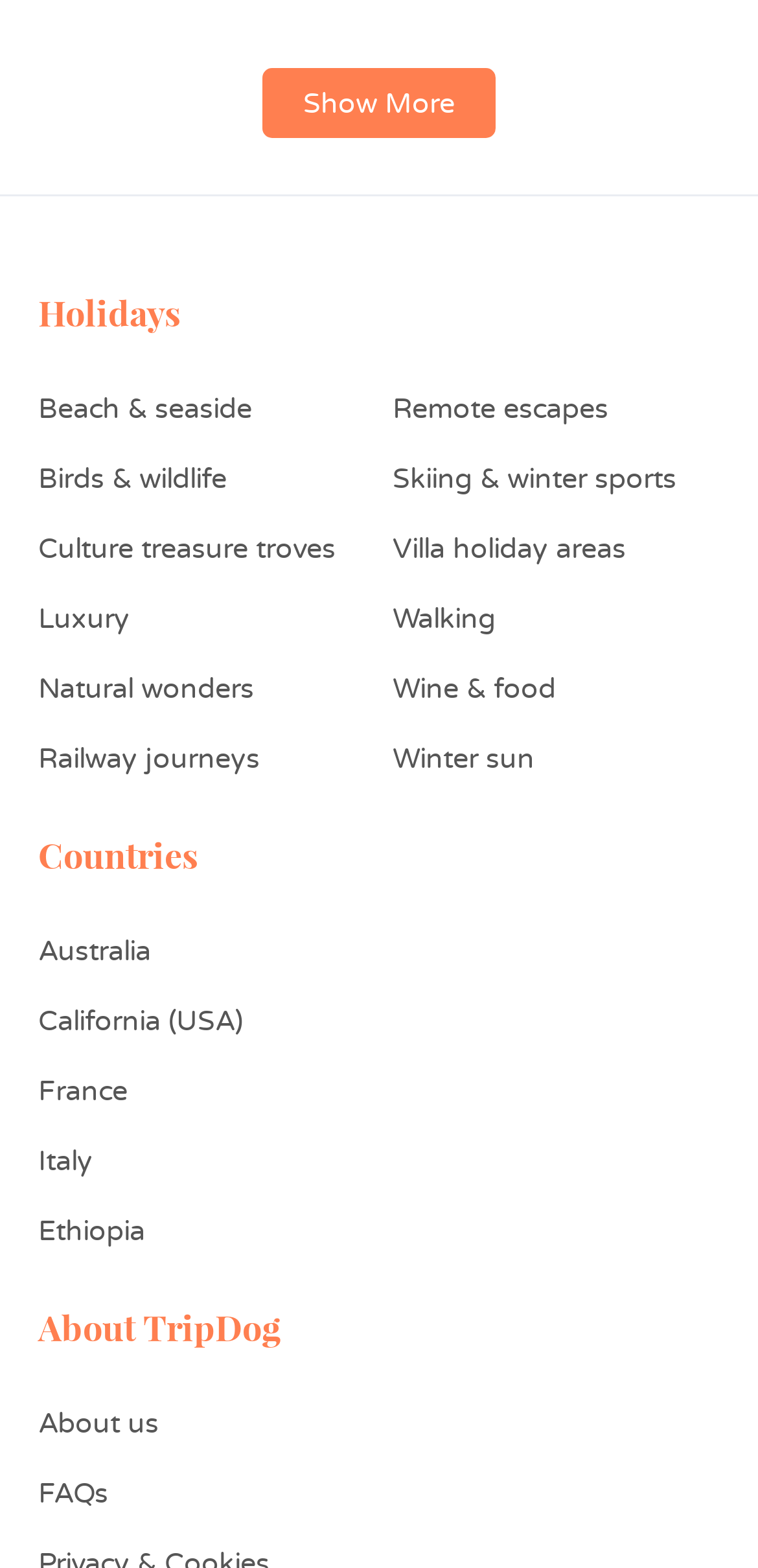How many links are there under 'About TripDog'?
Provide a fully detailed and comprehensive answer to the question.

I counted the number of links under the 'About TripDog' heading, which are 'About us' and 'FAQs'. There are 2 links in total.